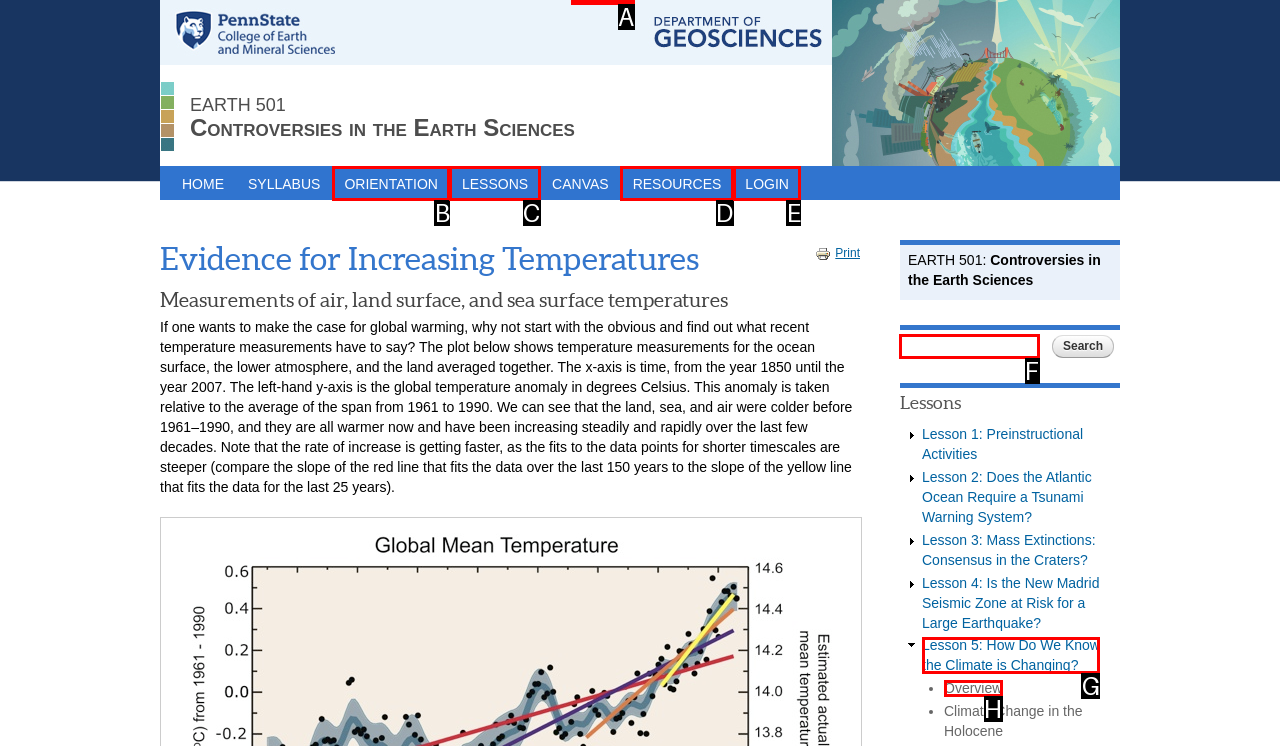Select the appropriate HTML element that needs to be clicked to execute the following task: Search for a keyword. Respond with the letter of the option.

F